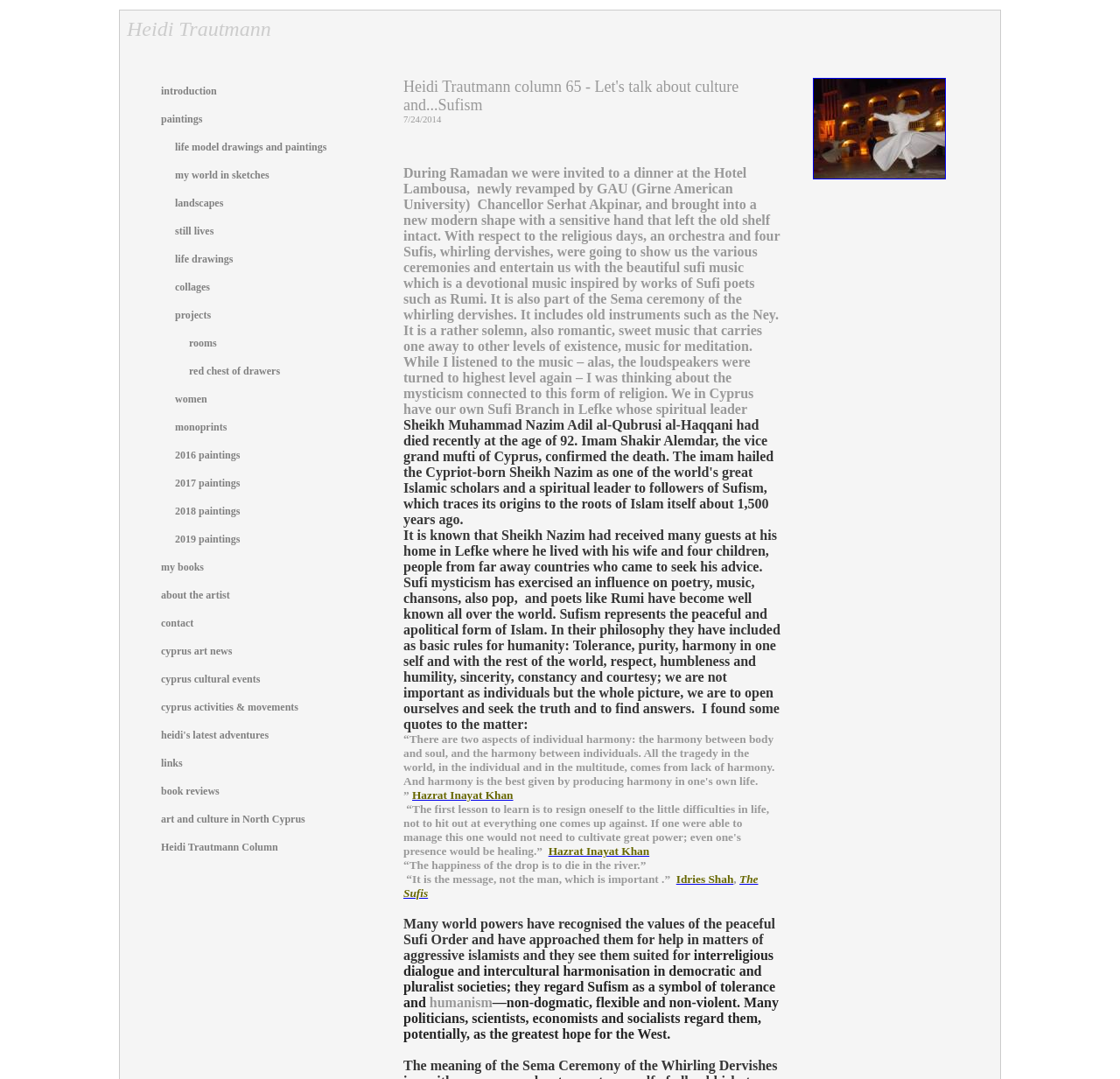Find the bounding box coordinates for the HTML element described in this sentence: "introduction". Provide the coordinates as four float numbers between 0 and 1, in the format [left, top, right, bottom].

[0.114, 0.071, 0.348, 0.097]